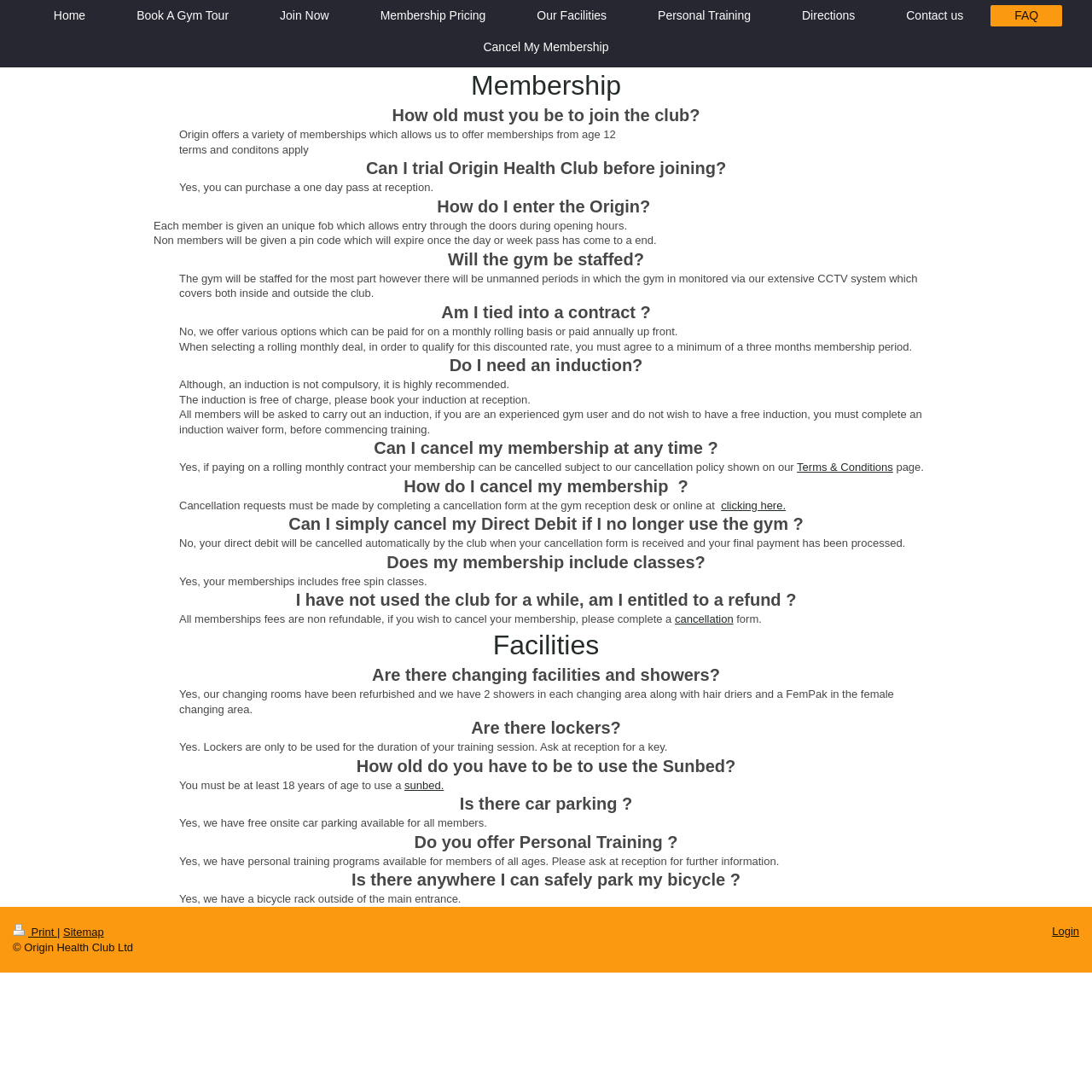Using the provided description: "Directions", find the bounding box coordinates of the corresponding UI element. The output should be four float numbers between 0 and 1, in the format [left, top, right, bottom].

[0.712, 0.005, 0.805, 0.024]